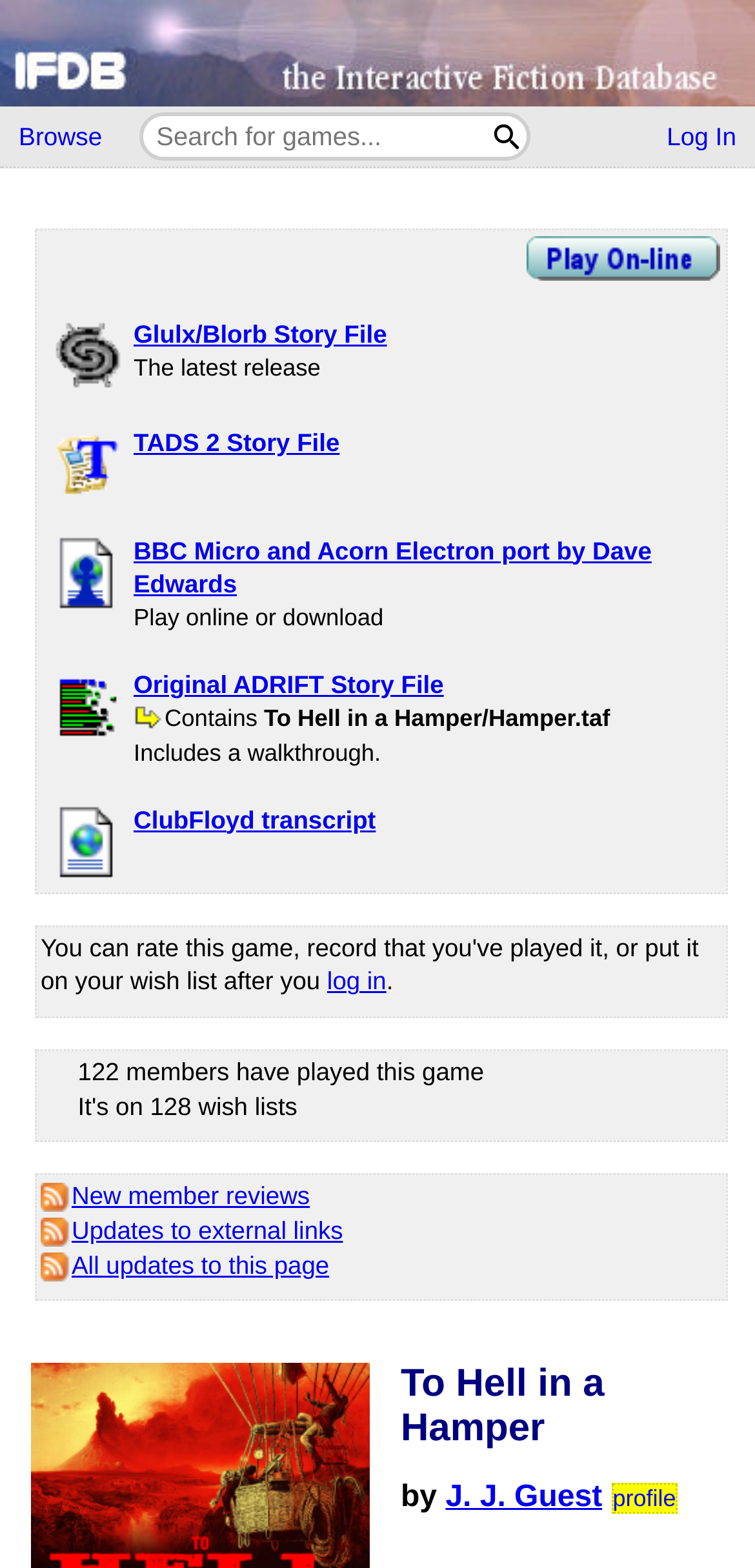Determine the bounding box coordinates of the section to be clicked to follow the instruction: "Rate this game". The coordinates should be given as four float numbers between 0 and 1, formatted as [left, top, right, bottom].

[0.433, 0.617, 0.512, 0.635]